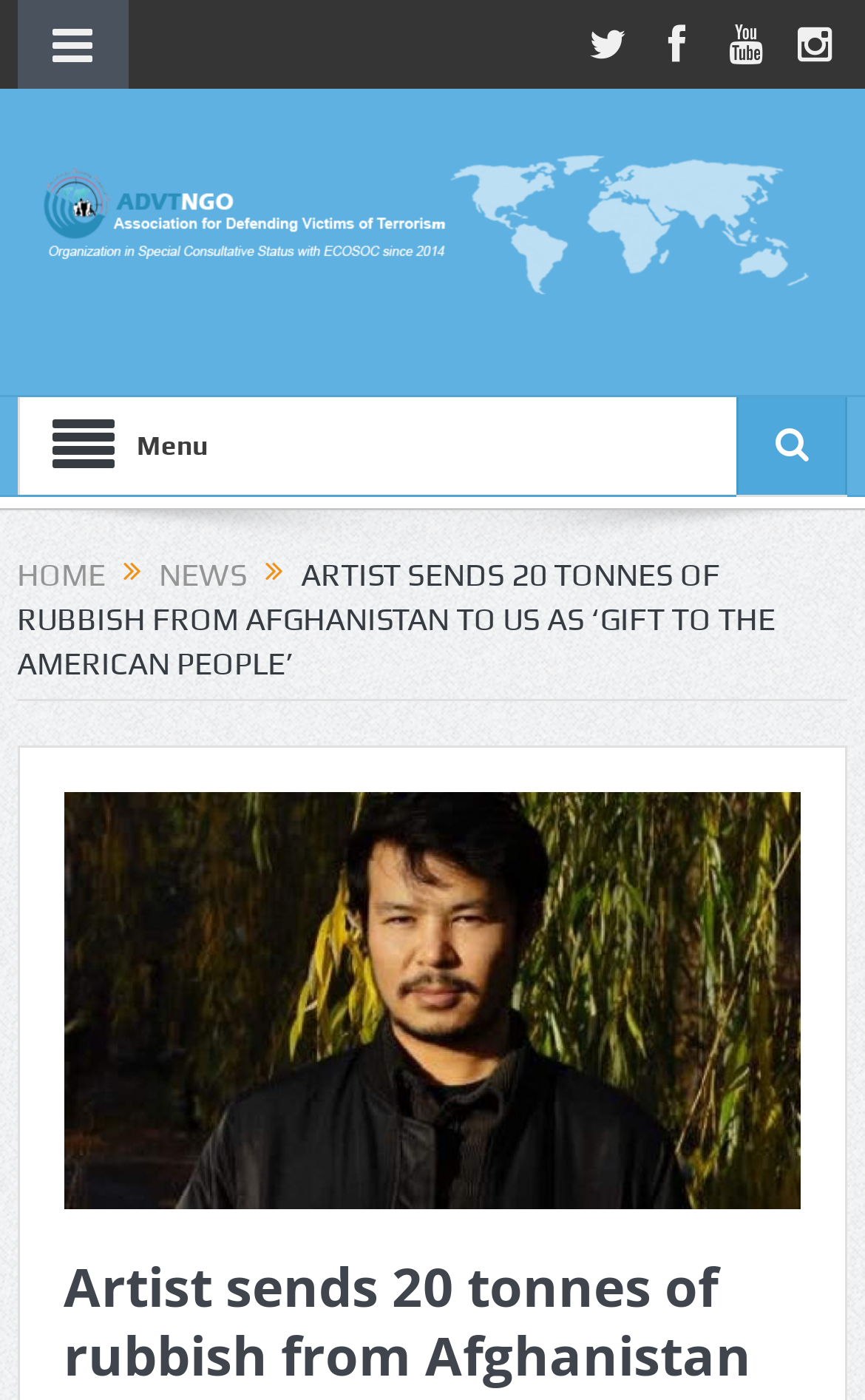Answer succinctly with a single word or phrase:
What is the name of the organization?

Association for Defending Victims of Terrorism